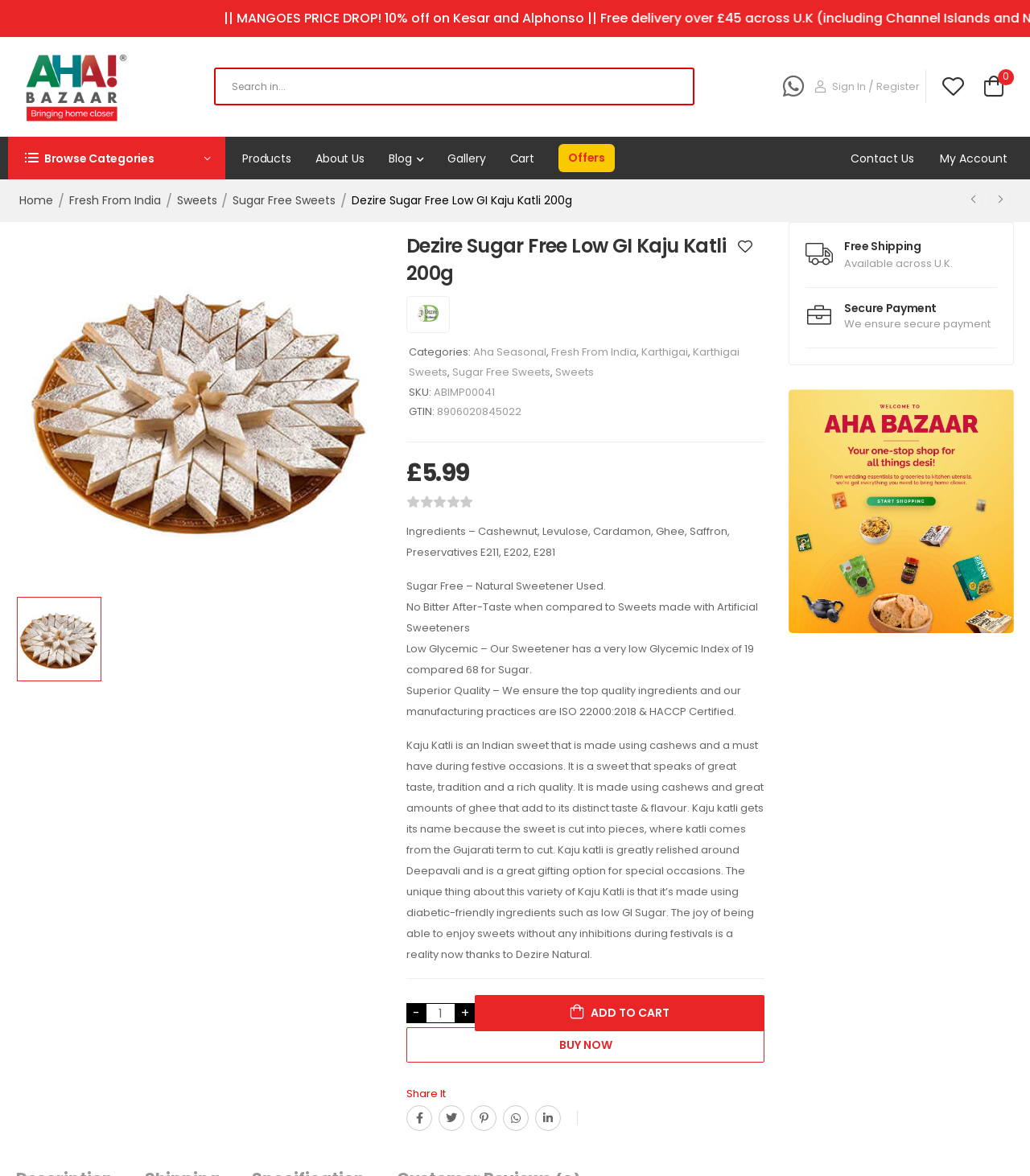Find the bounding box coordinates for the UI element that matches this description: "title="Linkedin"".

[0.52, 0.94, 0.545, 0.962]